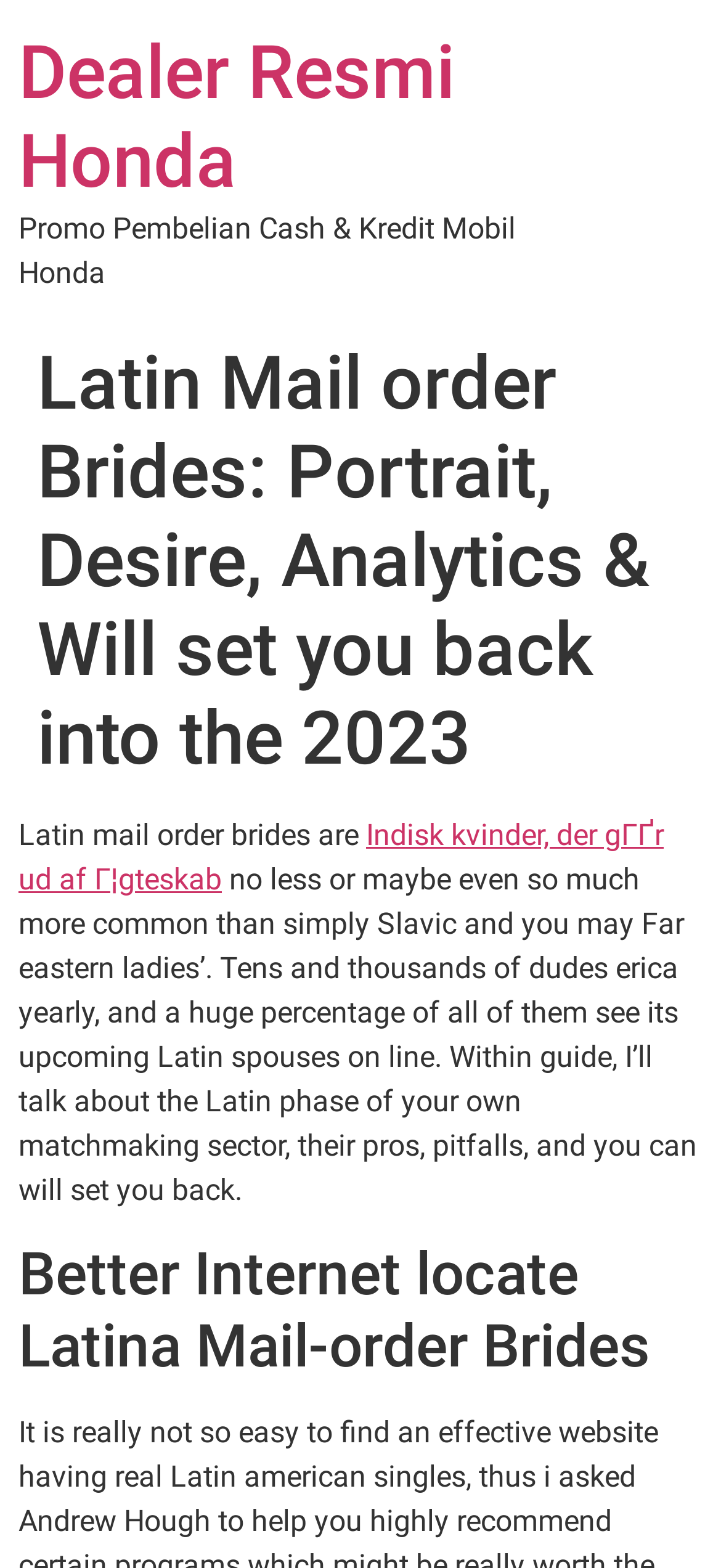What is the name of the dealer mentioned?
Give a detailed response to the question by analyzing the screenshot.

The dealer's name is mentioned in the heading and link at the top of the webpage, which suggests that it may be a sponsor or affiliate of the webpage.